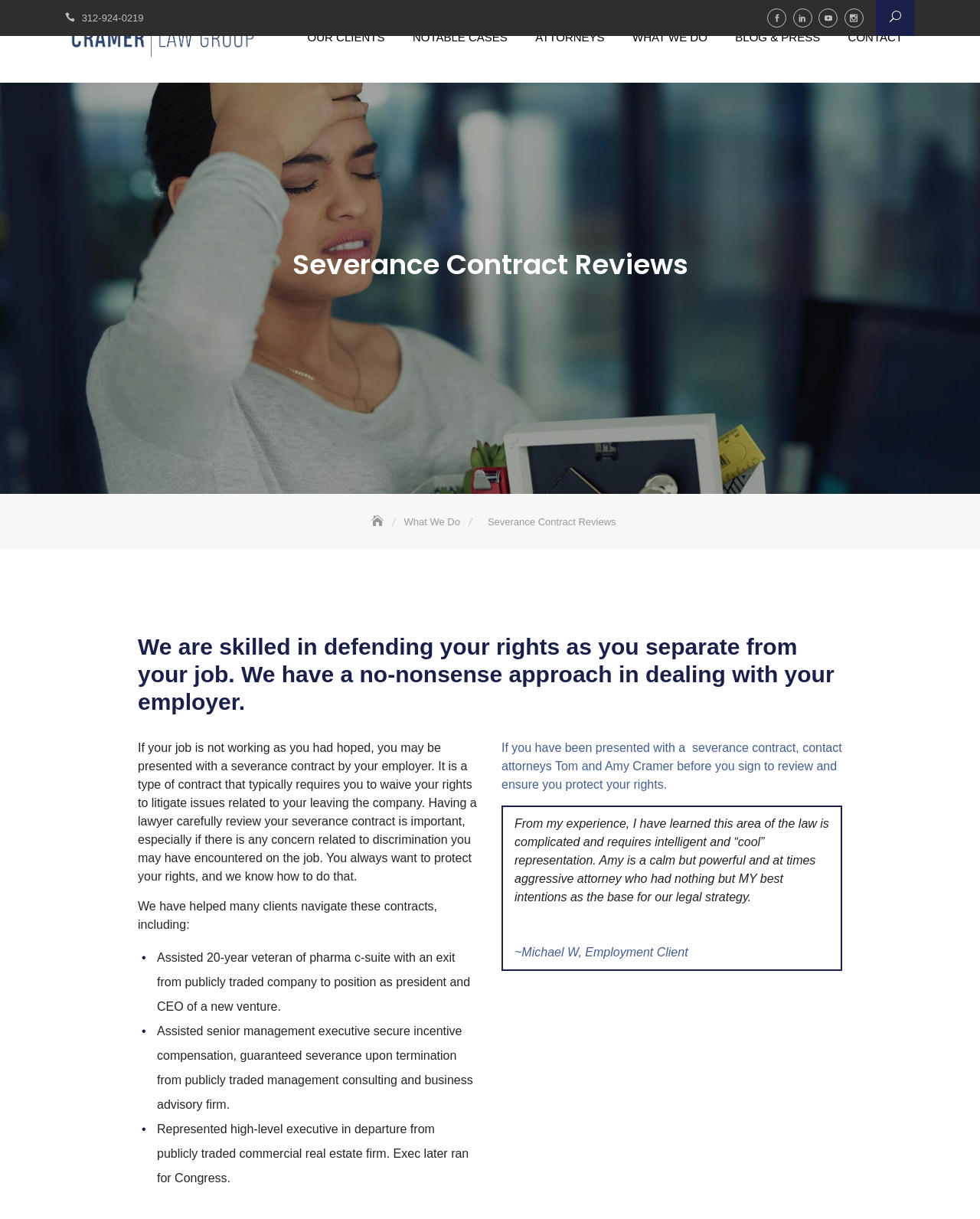Find and provide the bounding box coordinates for the UI element described with: "Our Clients".

[0.301, 0.02, 0.405, 0.041]